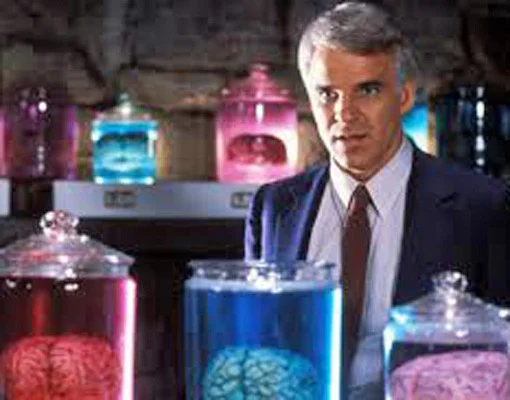Please study the image and answer the question comprehensively:
What is the setting of the scene?

The scene is set in a laboratory, which is evident from the backdrop and the presence of glass jars containing brain specimens, suggesting a scientific or experimental environment, which contrasts humorously with the actor's formal attire.